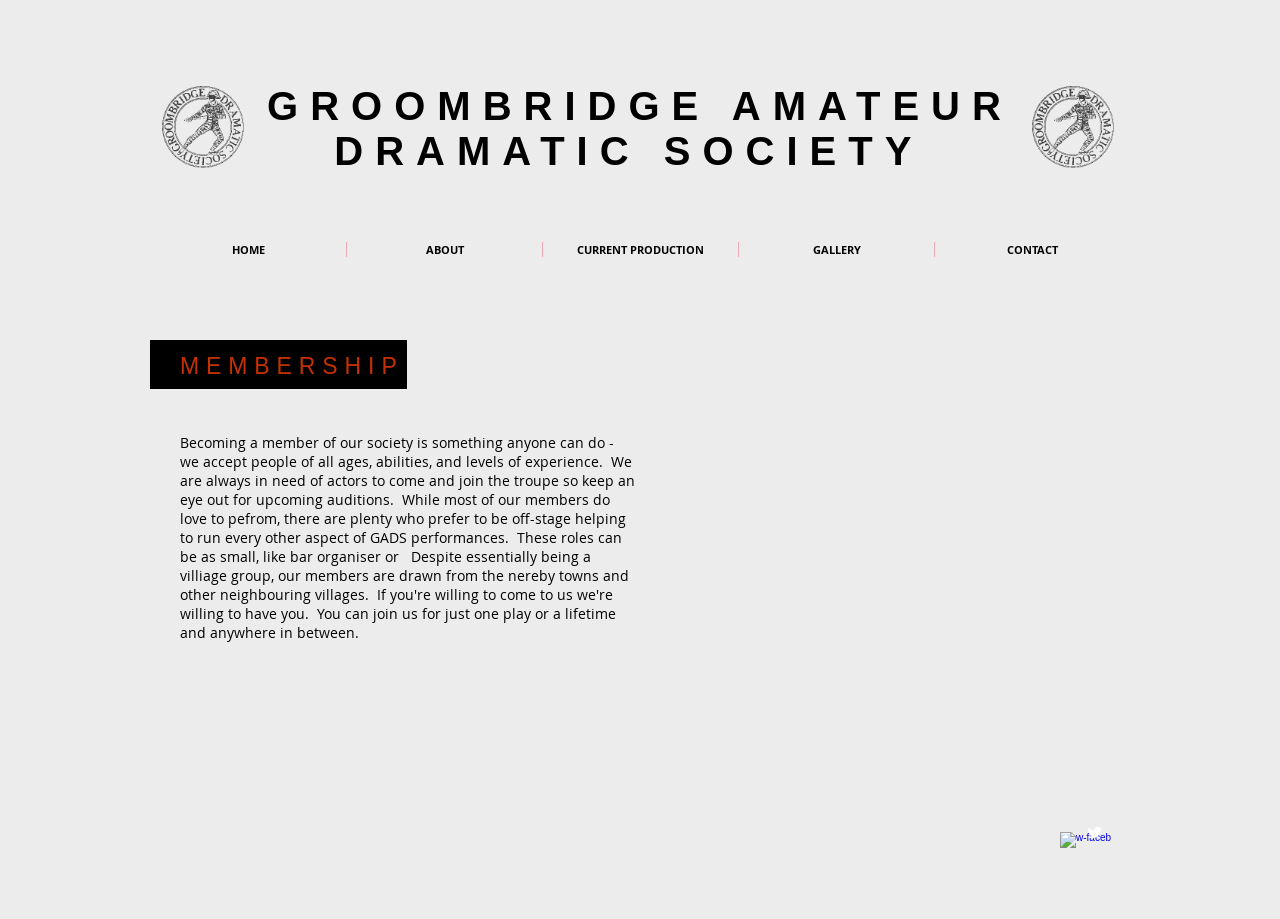Please identify the bounding box coordinates of the area that needs to be clicked to fulfill the following instruction: "Click the SEND button."

None